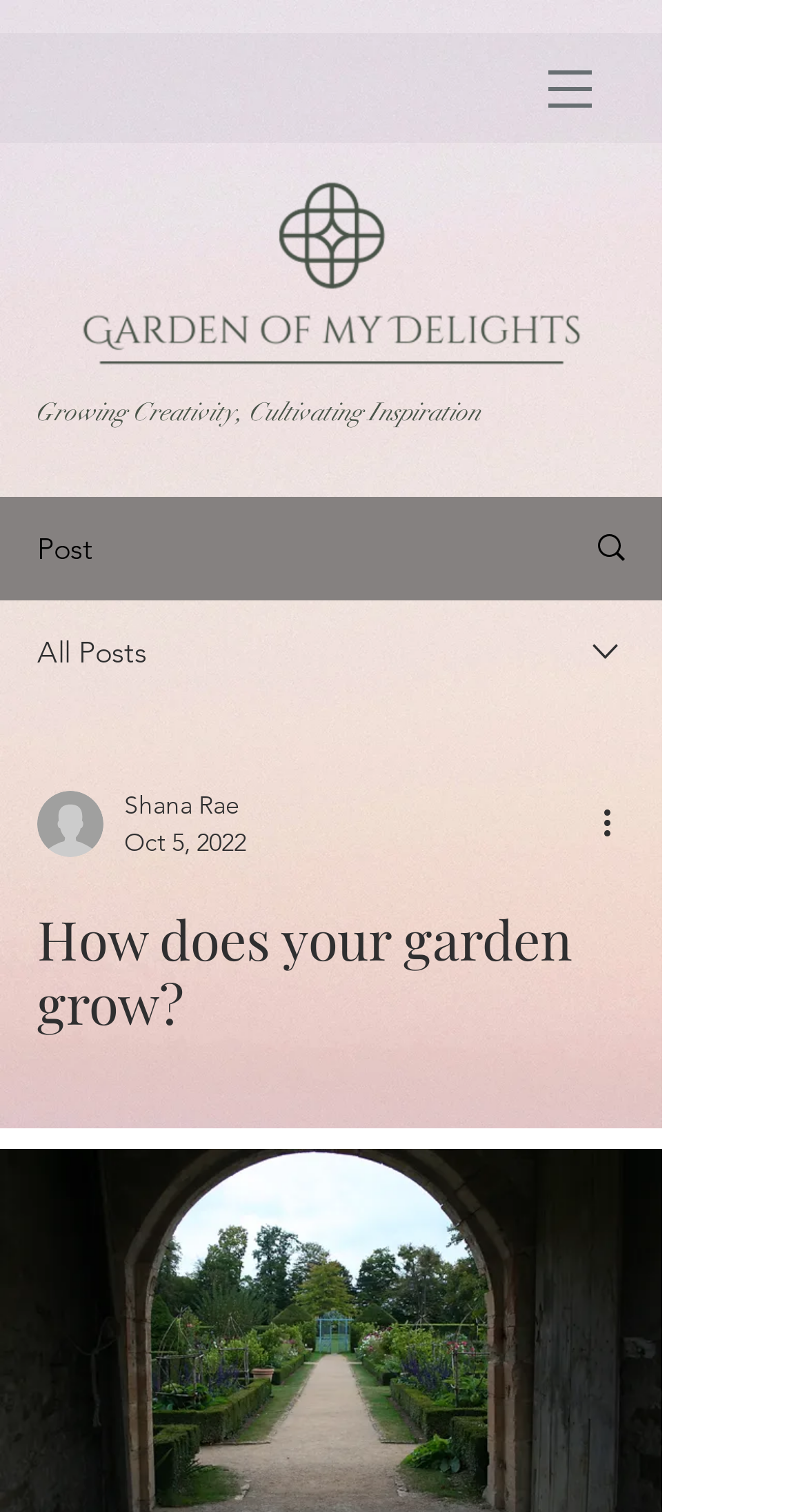Offer an extensive depiction of the webpage and its key elements.

The webpage appears to be a blog post titled "How does your garden grow?" with a focus on creativity and inspiration. At the top left, there is a logo image, and next to it, a navigation menu labeled "Site" with a button that has a popup menu. 

Below the logo, there is a heading that reads "Growing Creativity, Cultivating Inspiration". Underneath this heading, there are several elements arranged horizontally. On the left, there is a static text "Post" and a link with an image. On the right, there is an image and a combobox with a dropdown menu. 

The combobox is accompanied by a writer's picture, the writer's name "Shana Rae", and the date "Oct 5, 2022". There is also a "More actions" button with an image. 

Further down, there is a heading that repeats the title of the blog post "How does your garden grow?". The content of the blog post is not explicitly described in the accessibility tree, but based on the meta description, it seems to be related to the inspiration behind the "Garden of My Delights" and the framework of liberal arts in cultivating creativity.